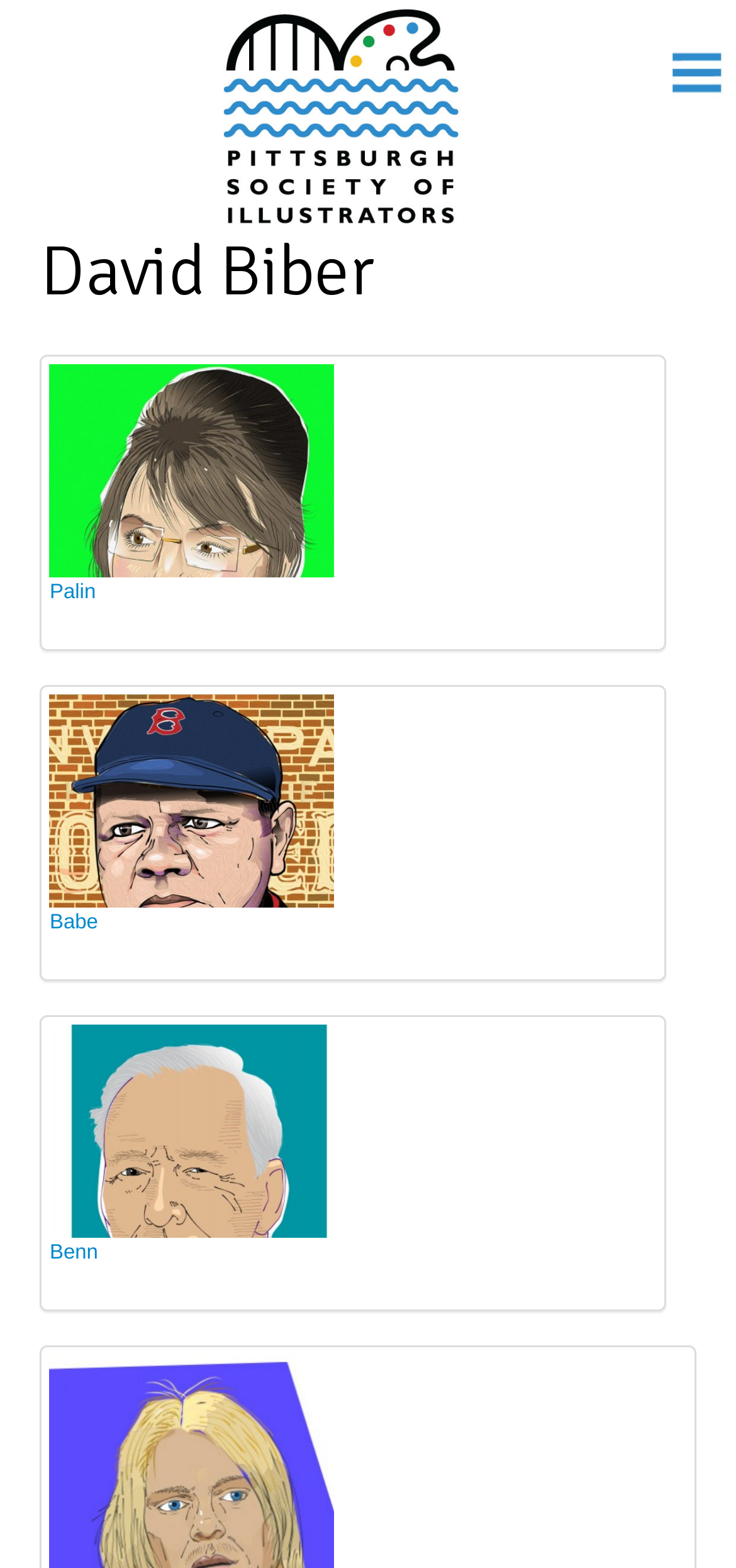Your task is to extract the text of the main heading from the webpage.

Pittsburgh Society of Illustrators